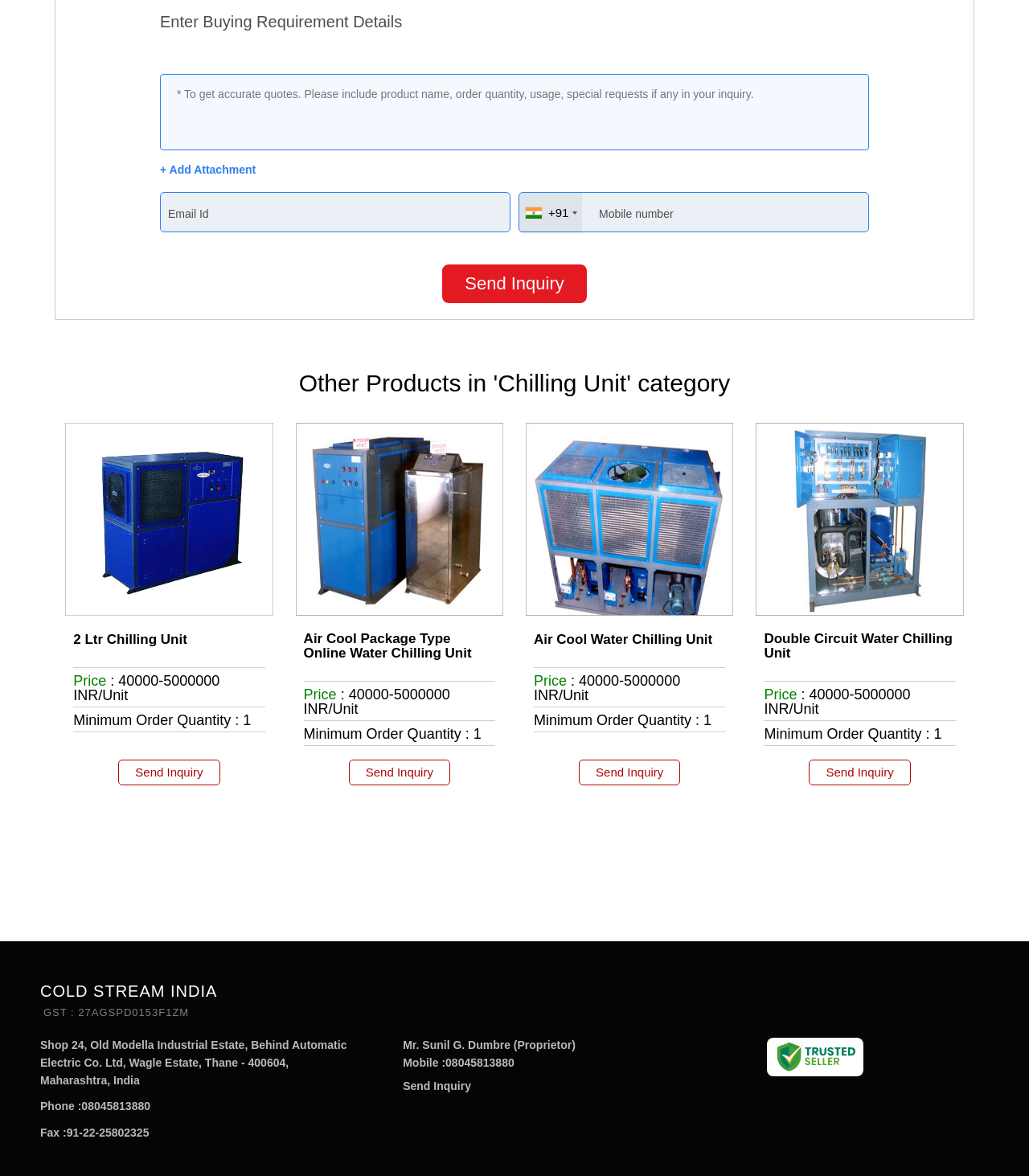Locate the bounding box coordinates of the area to click to fulfill this instruction: "Learn about clothing manufacturers in Portugal". The bounding box should be presented as four float numbers between 0 and 1, in the order [left, top, right, bottom].

None